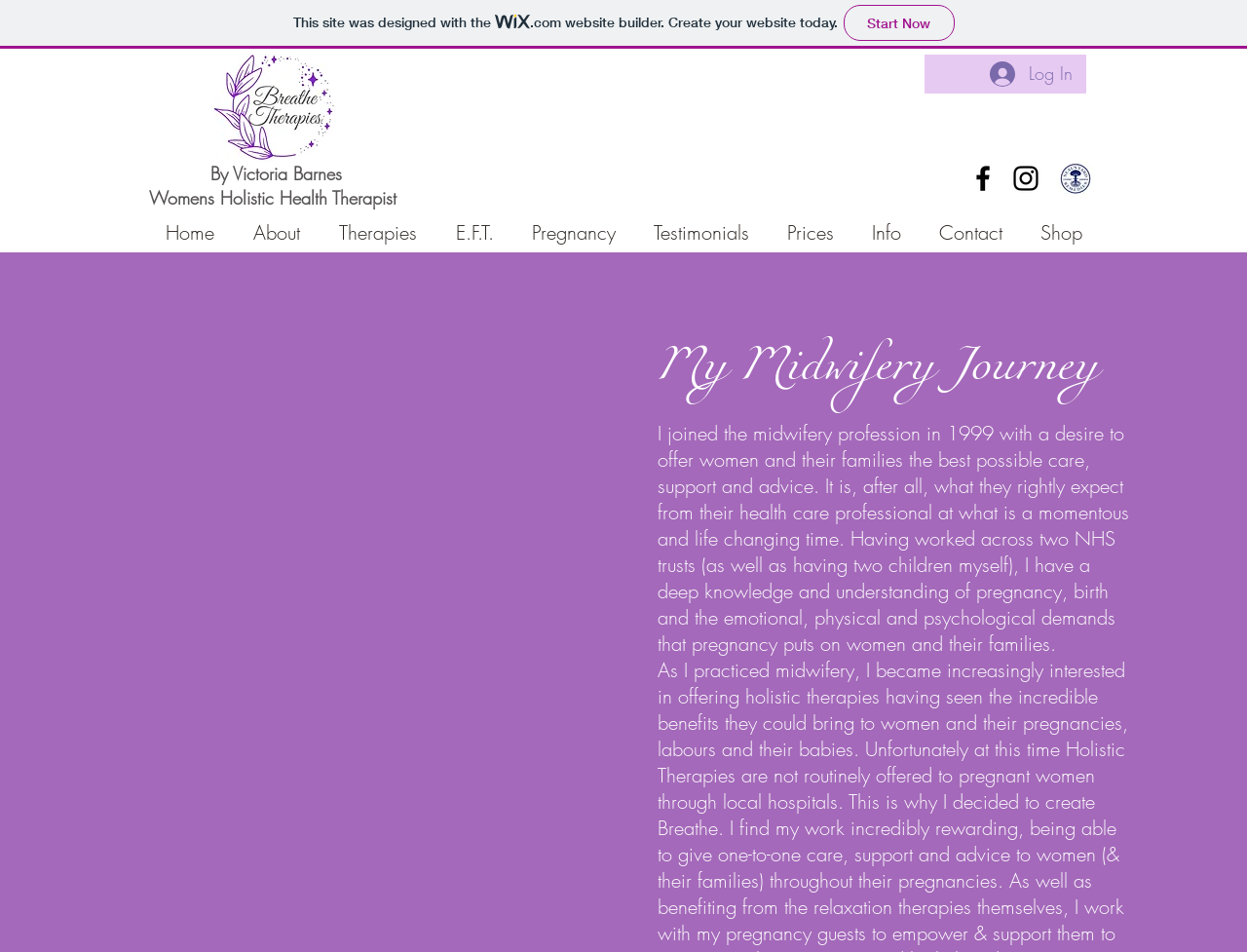Identify the bounding box coordinates of the region that should be clicked to execute the following instruction: "Click on the 'Log In' button".

[0.783, 0.056, 0.871, 0.1]